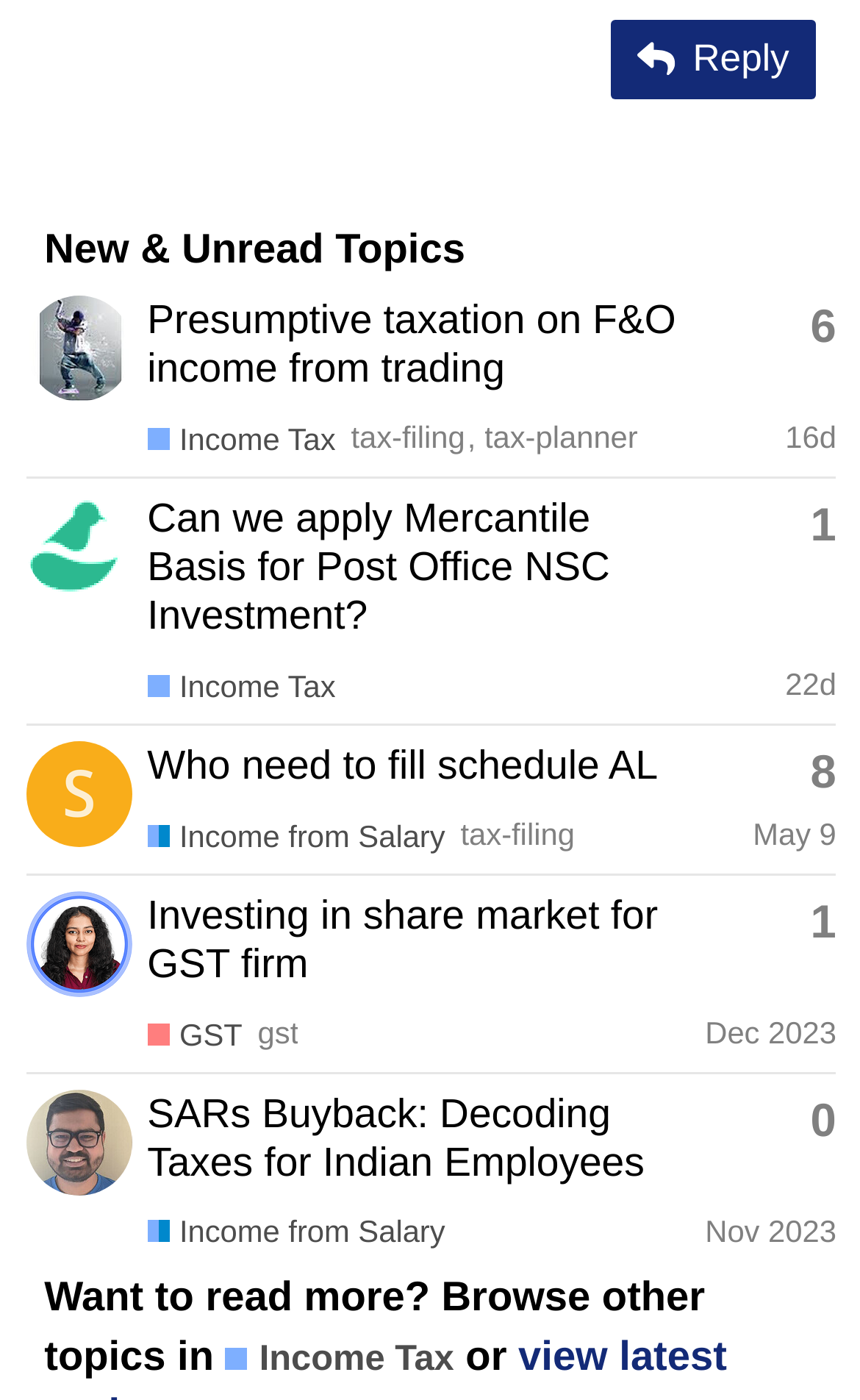Provide the bounding box coordinates for the UI element that is described as: "aria-label="Search" name="query"".

None